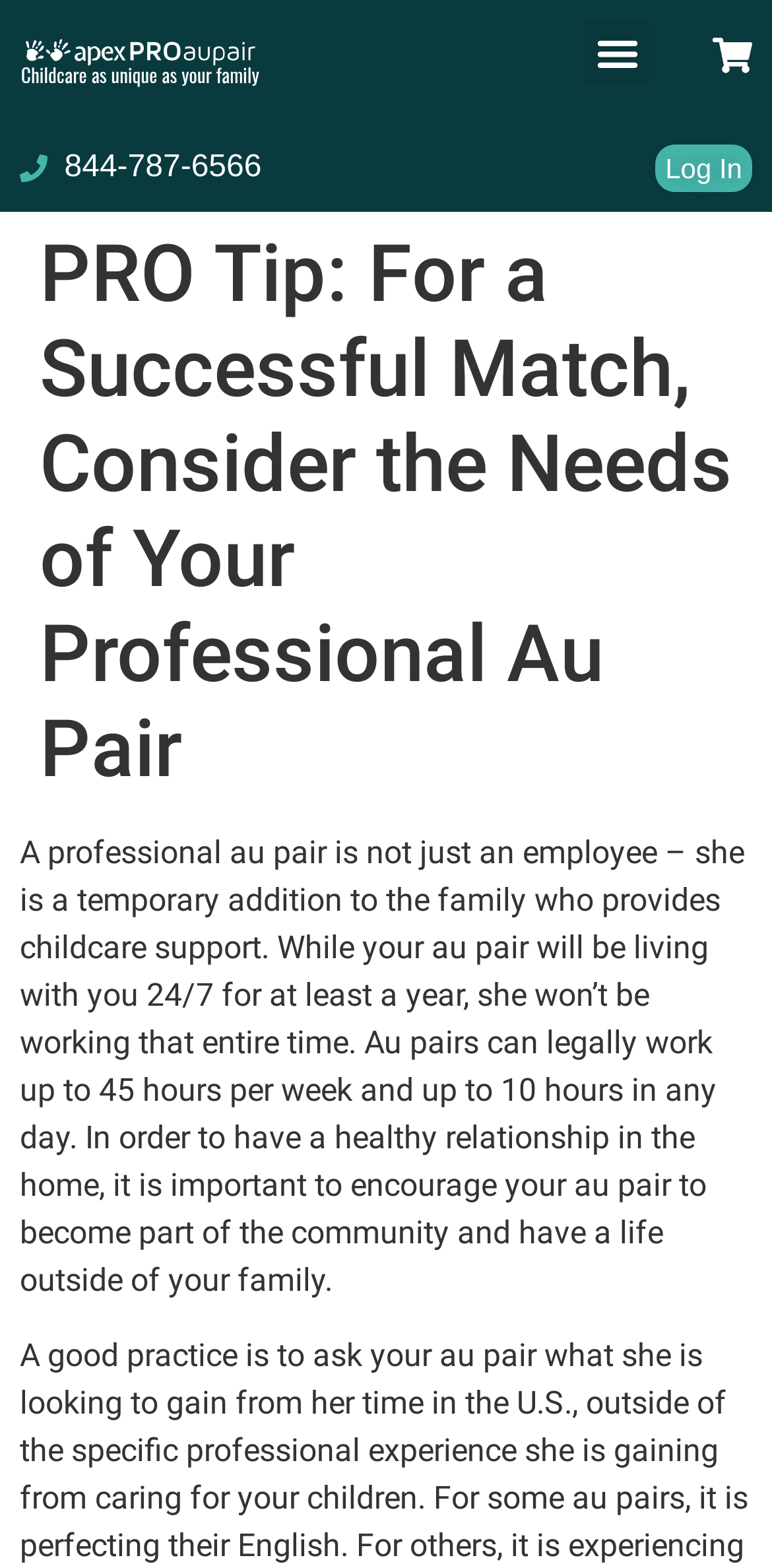How many hours can an au pair work per week?
Kindly answer the question with as much detail as you can.

According to the webpage, au pairs can legally work up to 45 hours per week and up to 10 hours in any day. This information is provided in the paragraph that explains the working hours of an au pair.